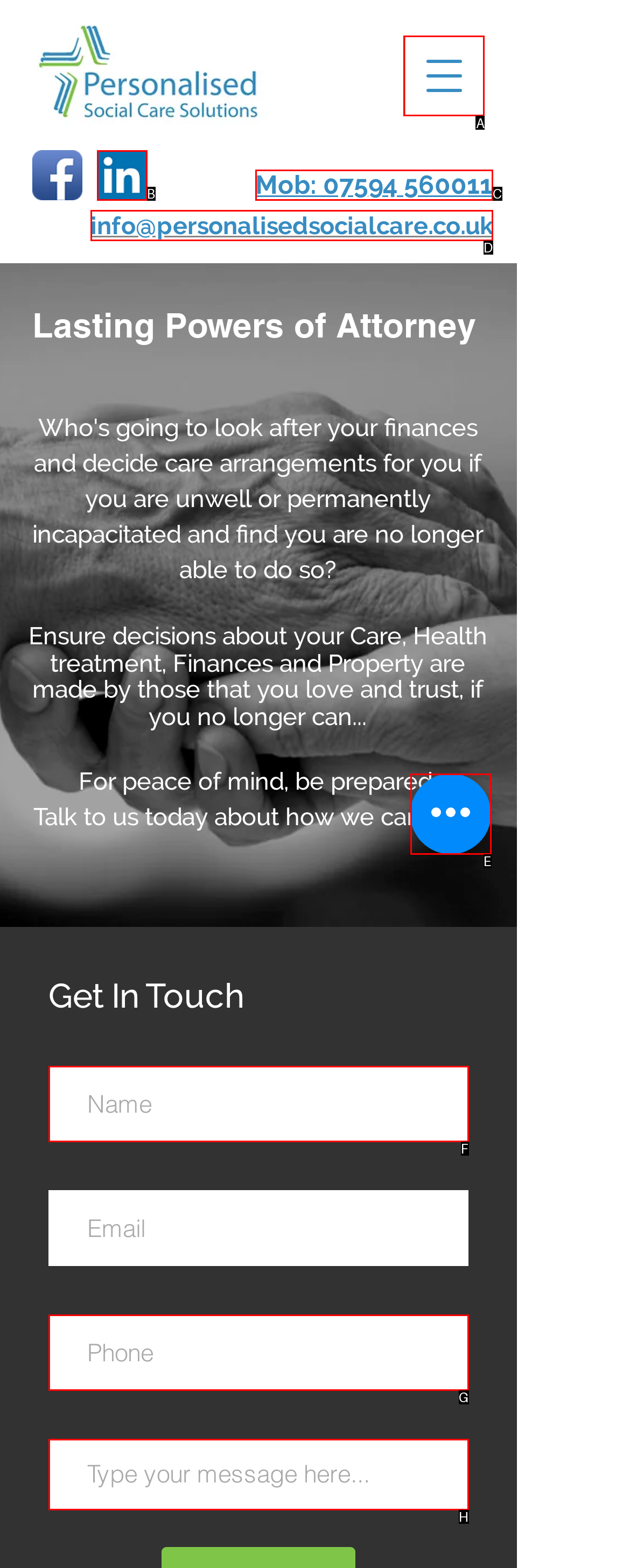Identify the letter of the UI element I need to click to carry out the following instruction: Open navigation menu

A